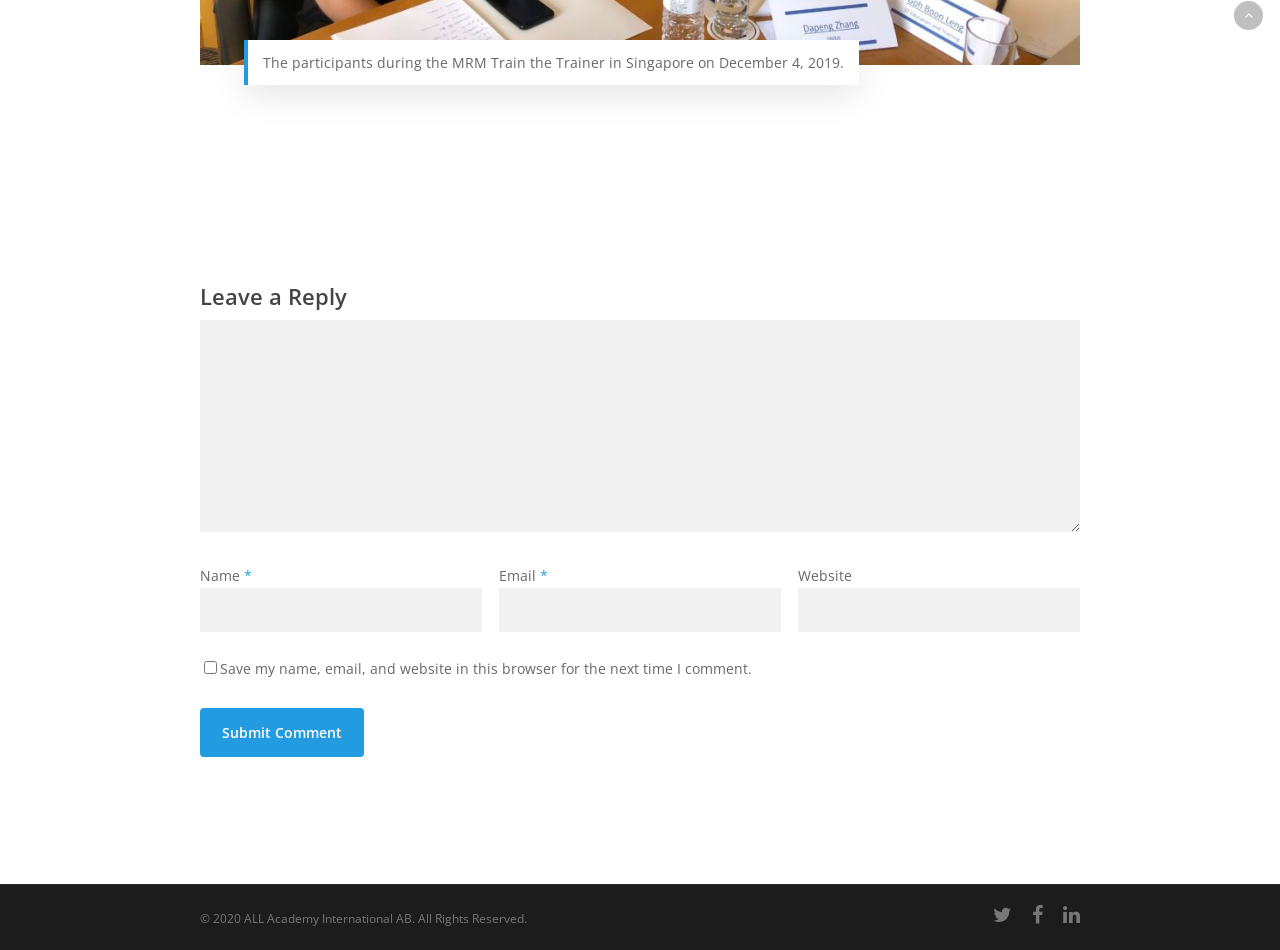Given the description of the UI element: "Report vulnerability", predict the bounding box coordinates in the form of [left, top, right, bottom], with each value being a float between 0 and 1.

None